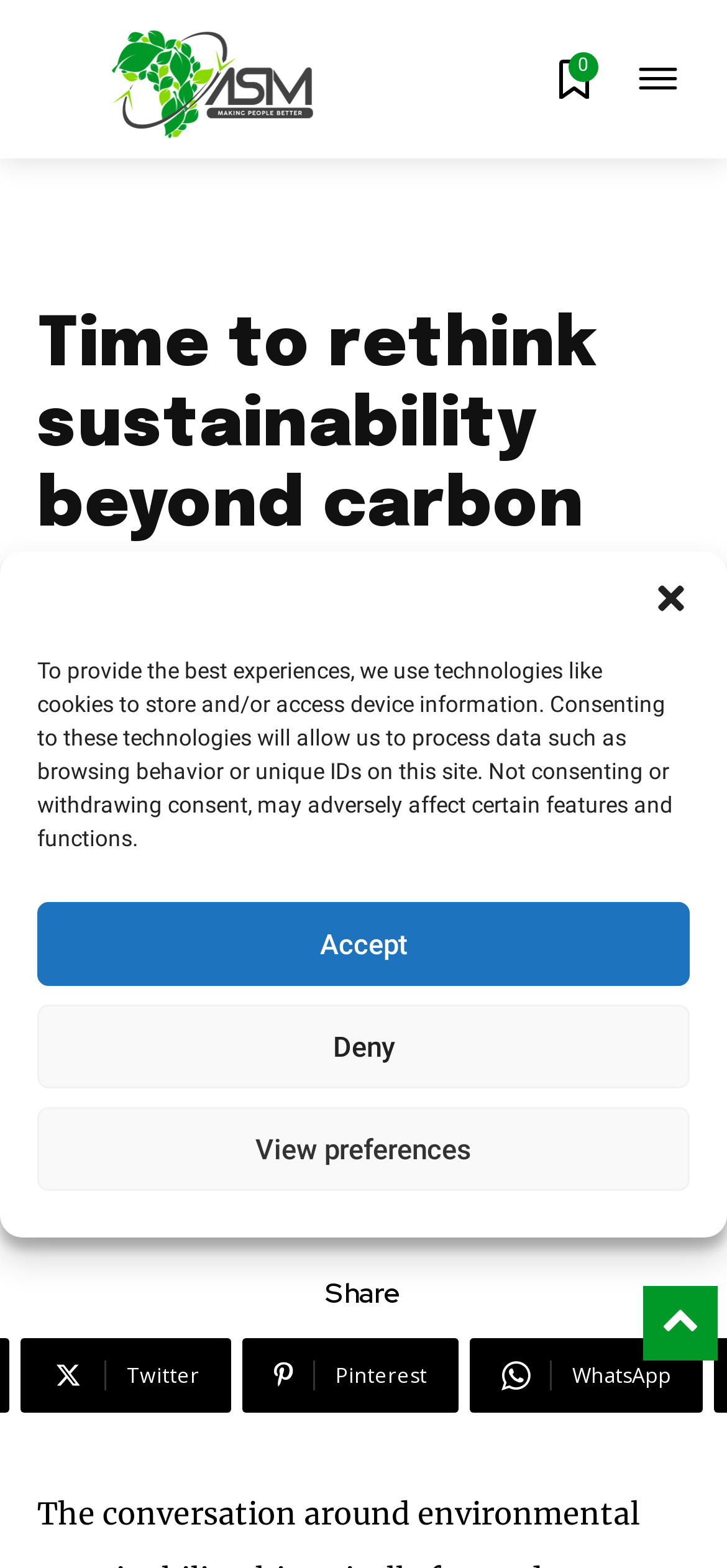Determine the bounding box coordinates of the clickable element to complete this instruction: "Read the article by Solomon Irungu". Provide the coordinates in the format of four float numbers between 0 and 1, [left, top, right, bottom].

[0.531, 0.468, 0.856, 0.49]